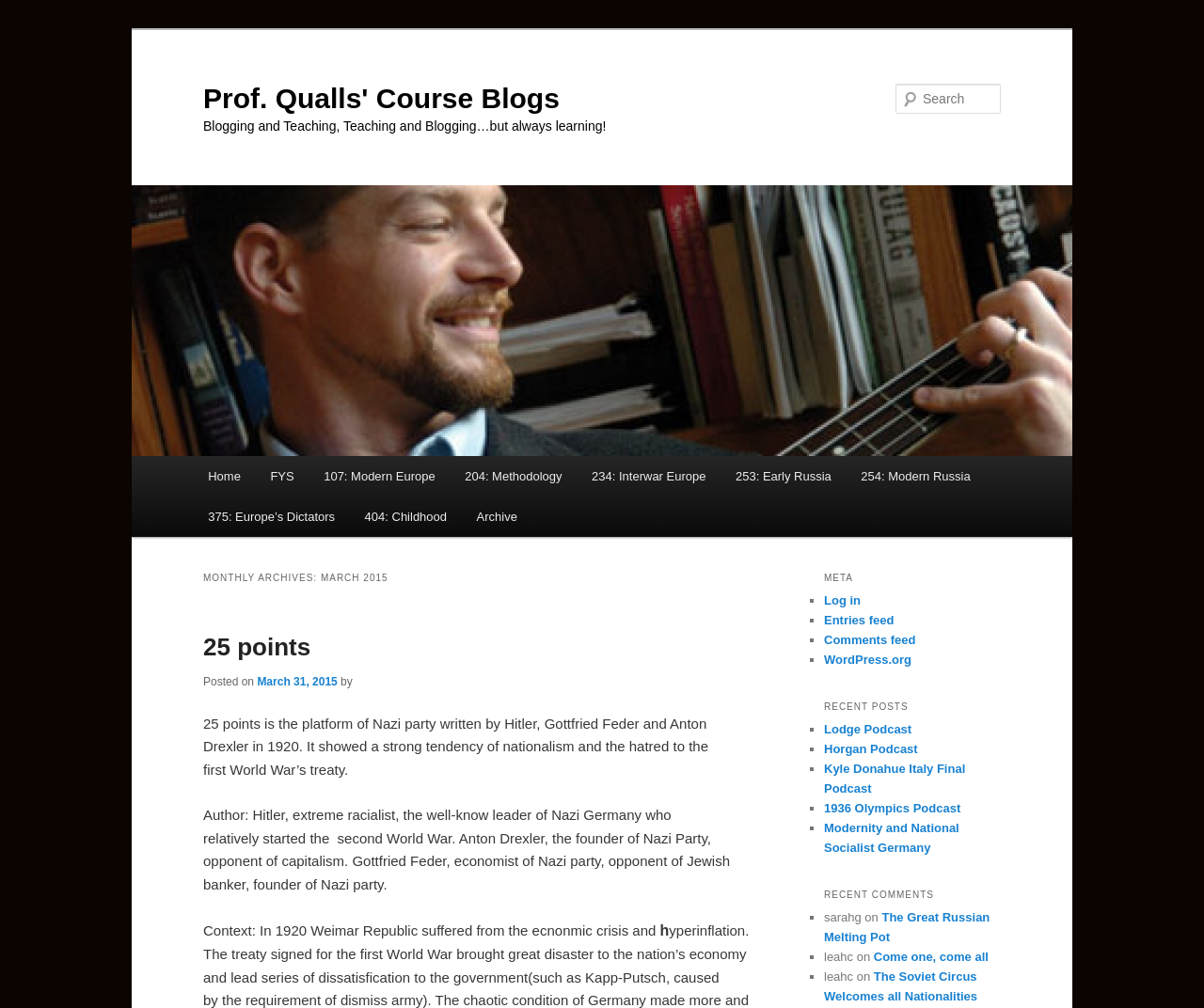Answer the question with a brief word or phrase:
What is the title of the blog?

Prof. Qualls' Course Blogs